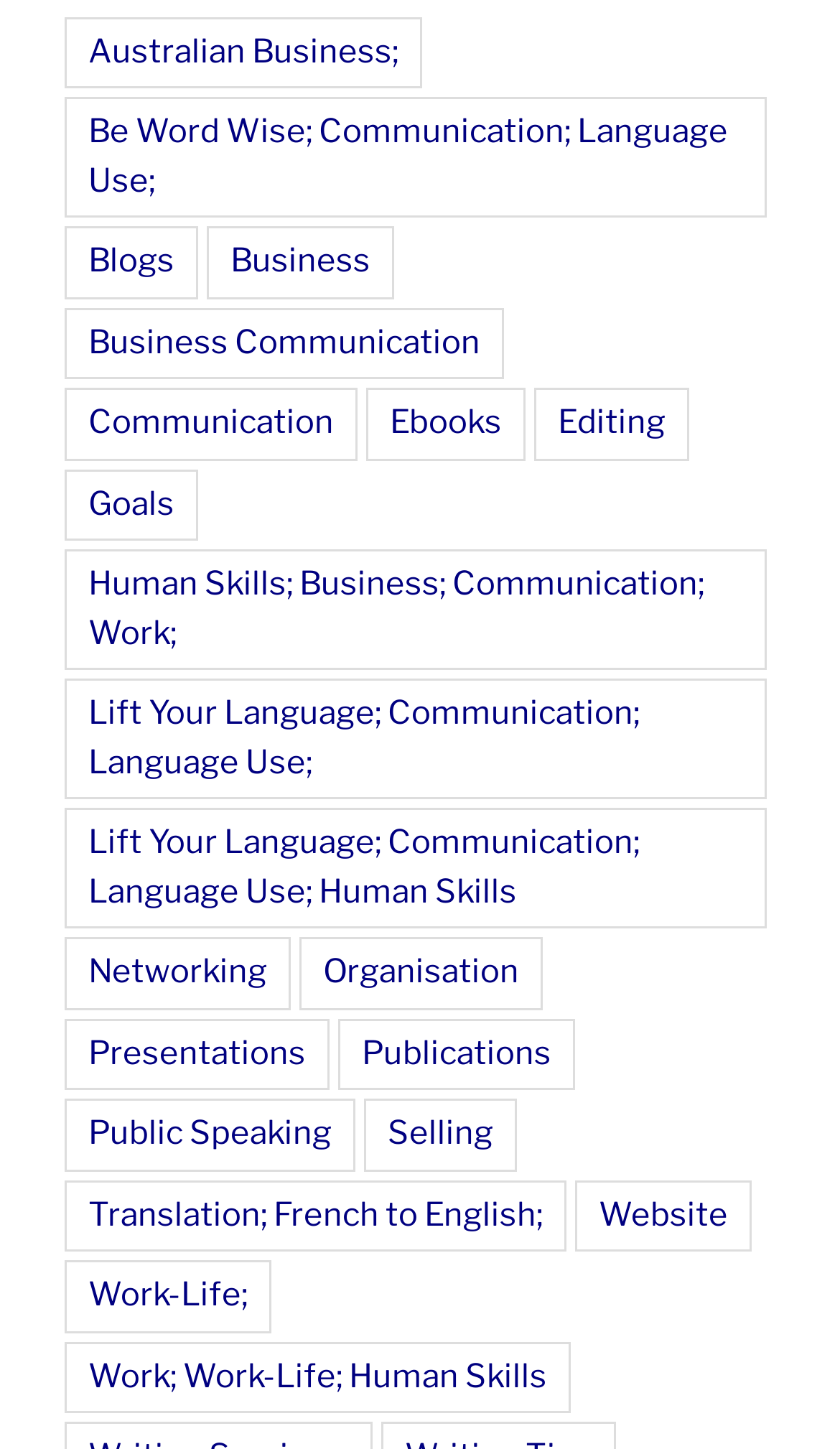What type of service is offered under 'Translation'?
Examine the image closely and answer the question with as much detail as possible.

According to the link provided, the translation service offered is specifically from French to English.